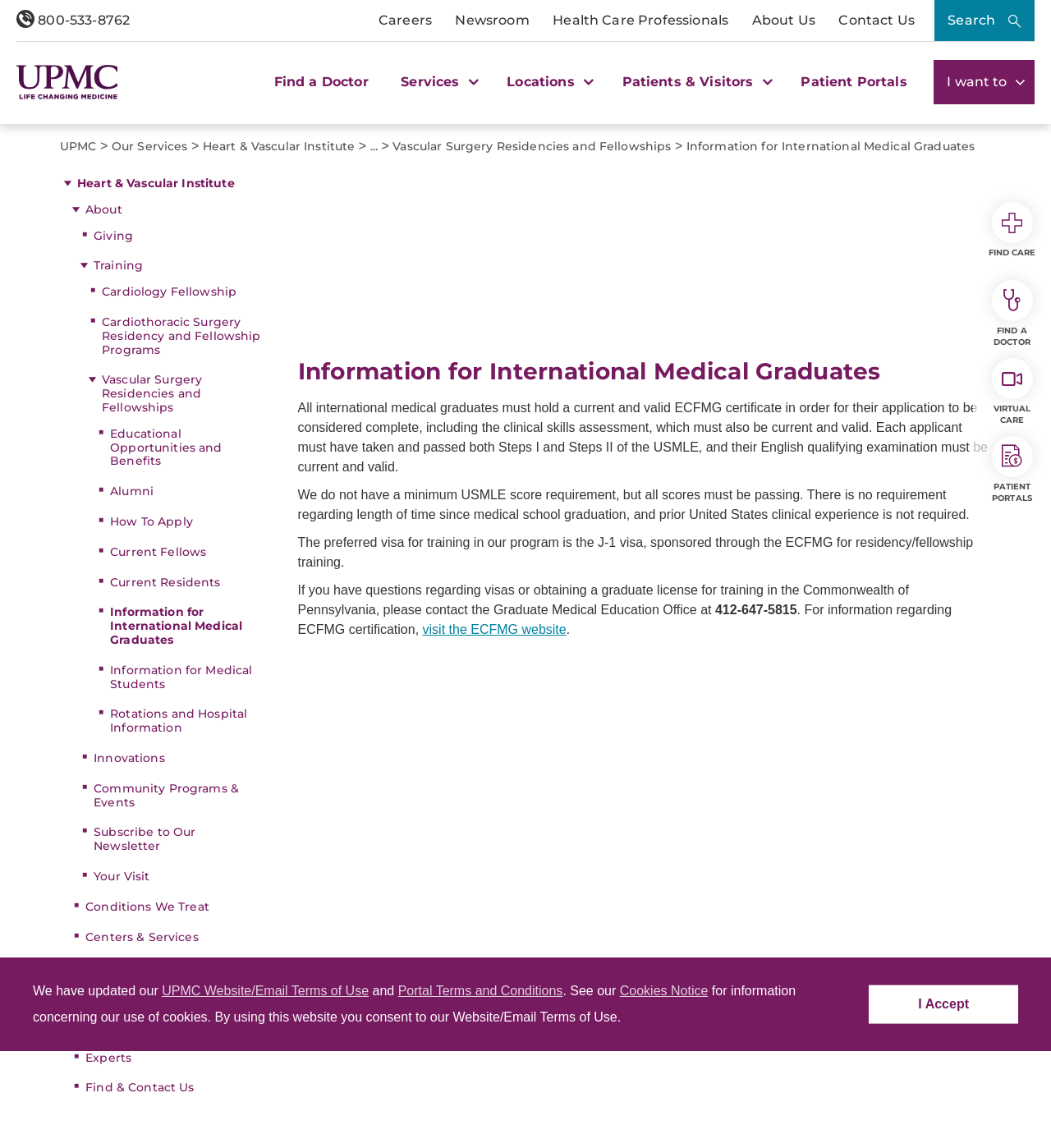Provide a single word or phrase answer to the question: 
What is the contact information for the Graduate Medical Education Office?

412-647-5815